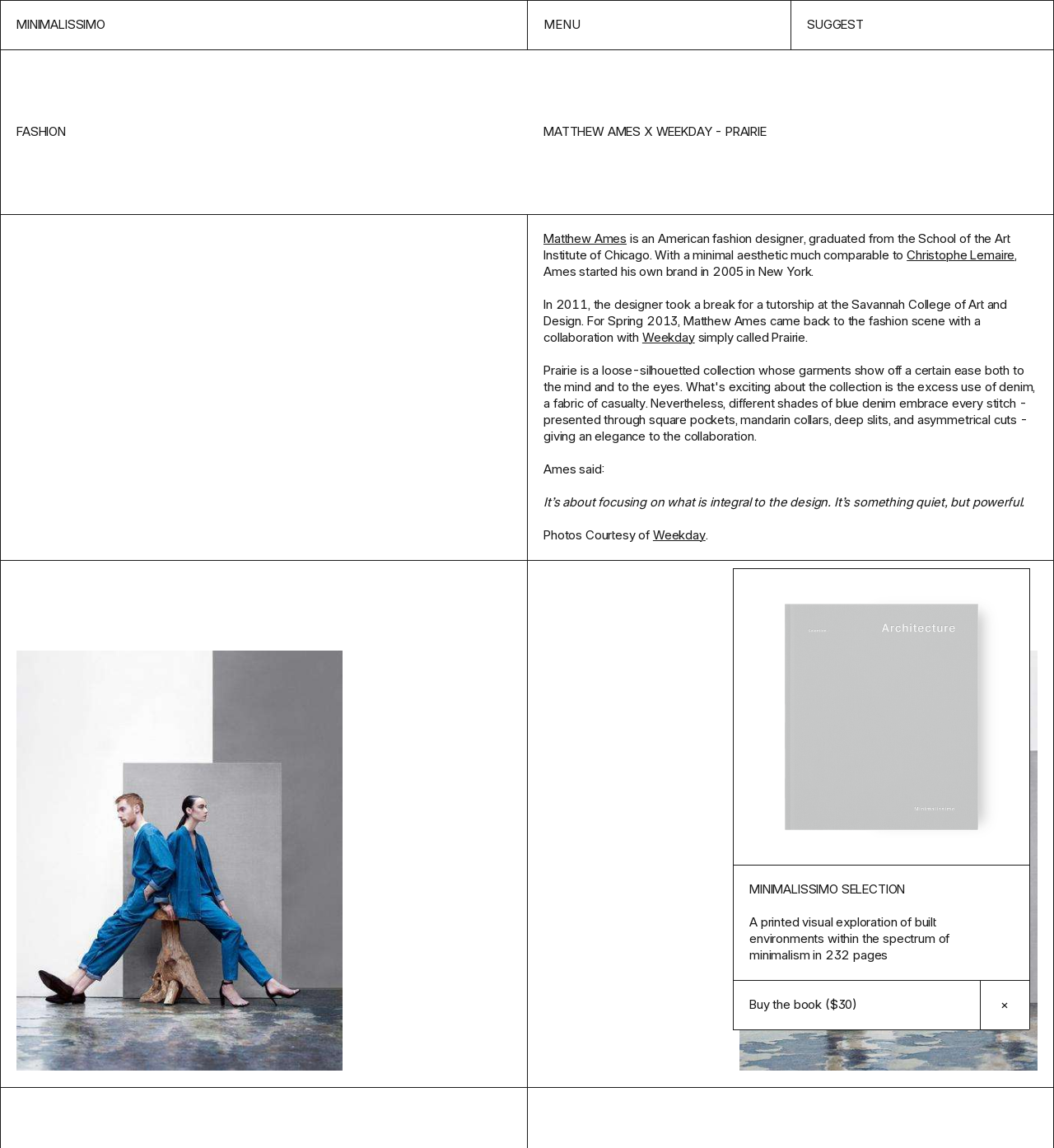What is the price of the book 'MINIMALISSIMO SELECTION'?
Based on the screenshot, give a detailed explanation to answer the question.

According to the webpage content, specifically the link 'Buy the book ($30)', we can infer that the price of the book 'MINIMALISSIMO SELECTION' is $30.